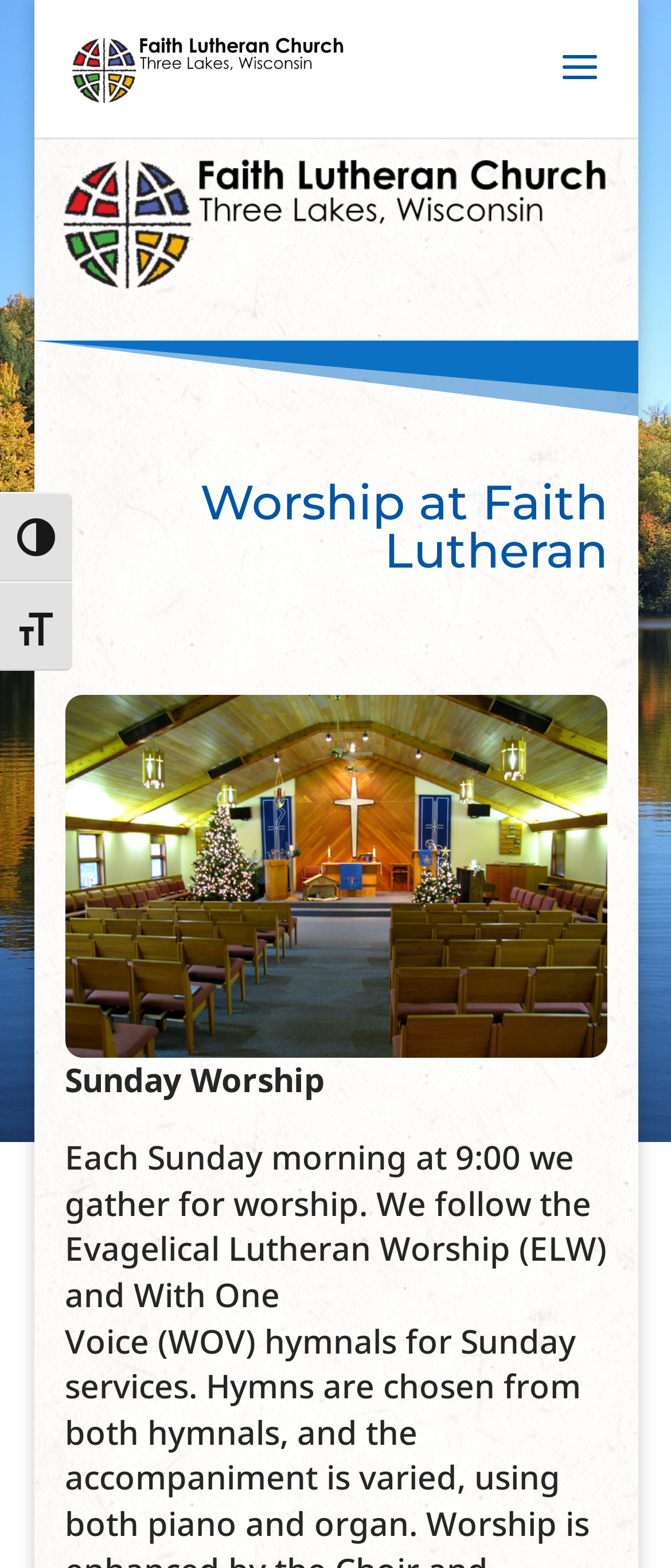Please provide a detailed answer to the question below by examining the image:
What is the name of the worship style?

The name of the worship style can be found in the text 'We follow the Evangelical Lutheran Worship (ELW) and With One' which describes the worship service at Faith Lutheran Church.